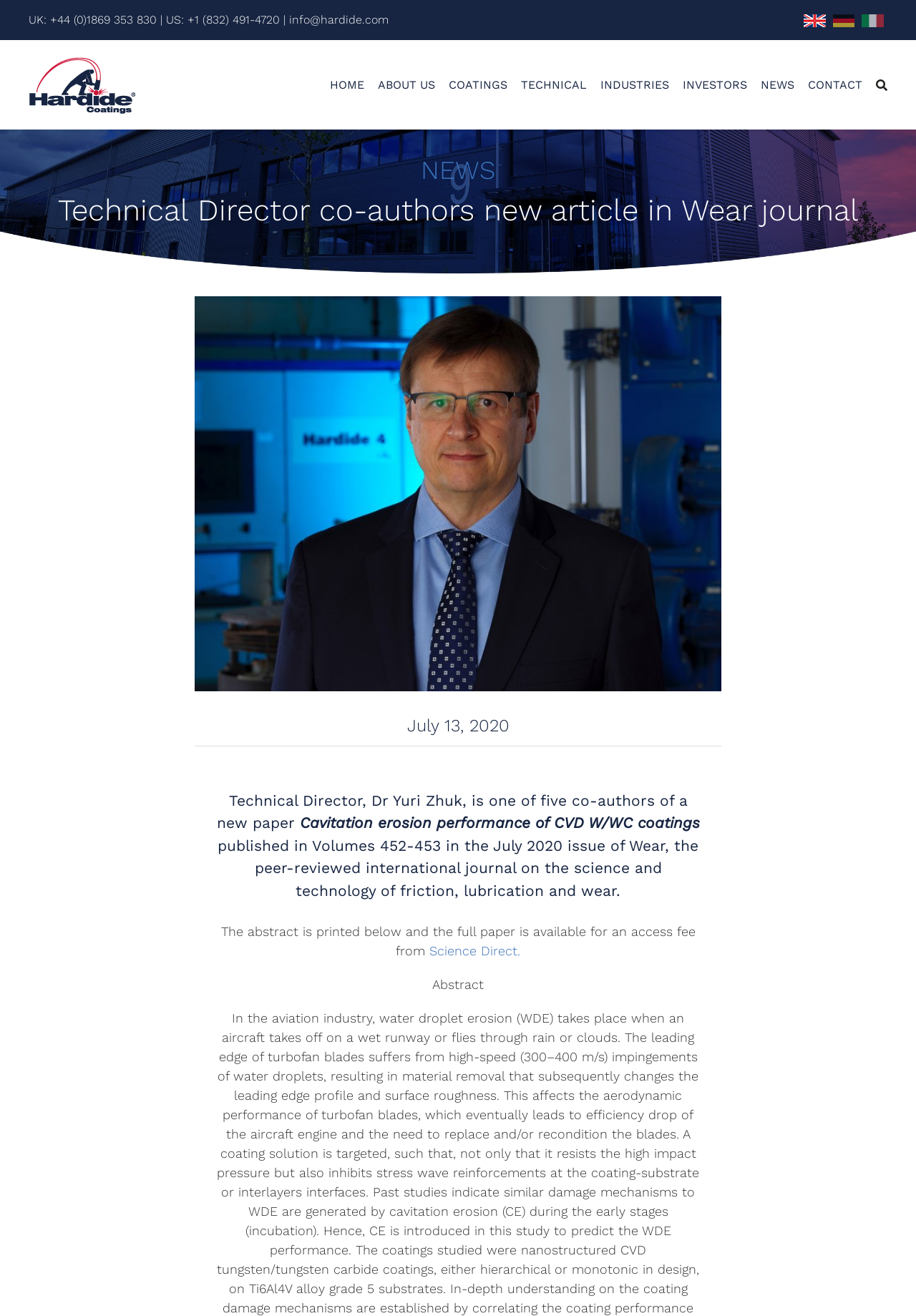What is the phone number for the UK?
Can you offer a detailed and complete answer to this question?

I found the phone number for the UK by looking at the top of the webpage, where the contact information is displayed. The phone number is listed as +44 (0)1869 353 830.